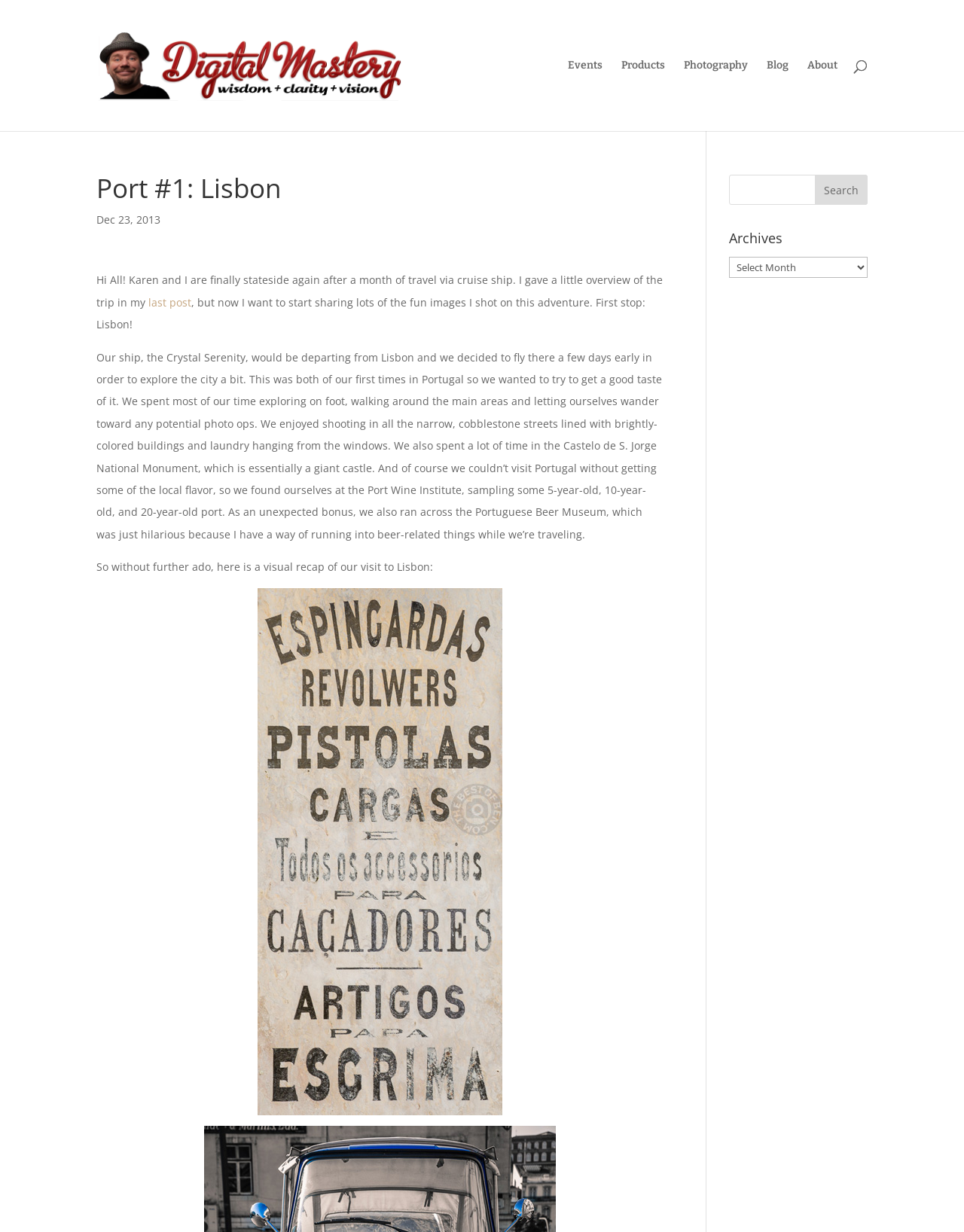Detail the various sections and features of the webpage.

The webpage is about a travel blog, specifically a post about Lisbon, Portugal. At the top, there is a header section with a link to "Digital Mastery" accompanied by an image with the same name. Below this, there is a navigation menu with links to "Events", "Products", "Photography", "Blog", and "About".

The main content of the page is a blog post titled "Port #1: Lisbon". The post is dated December 23, 2013, and begins with a brief introduction to the trip. The author mentions that they will be sharing photos from their adventure, starting with Lisbon. The text describes their experience exploring the city, including walking through narrow streets, visiting the Castelo de S. Jorge National Monument, and sampling port wine.

The post is accompanied by a large image, which is likely a photo taken by the author during their trip. The image takes up most of the page's width and is positioned below the text.

On the right side of the page, there is a search bar with a button labeled "Search". Below this, there is a heading labeled "Archives" and a dropdown menu with the same name.

Overall, the webpage has a simple and clean layout, with a focus on the blog post and its accompanying image.